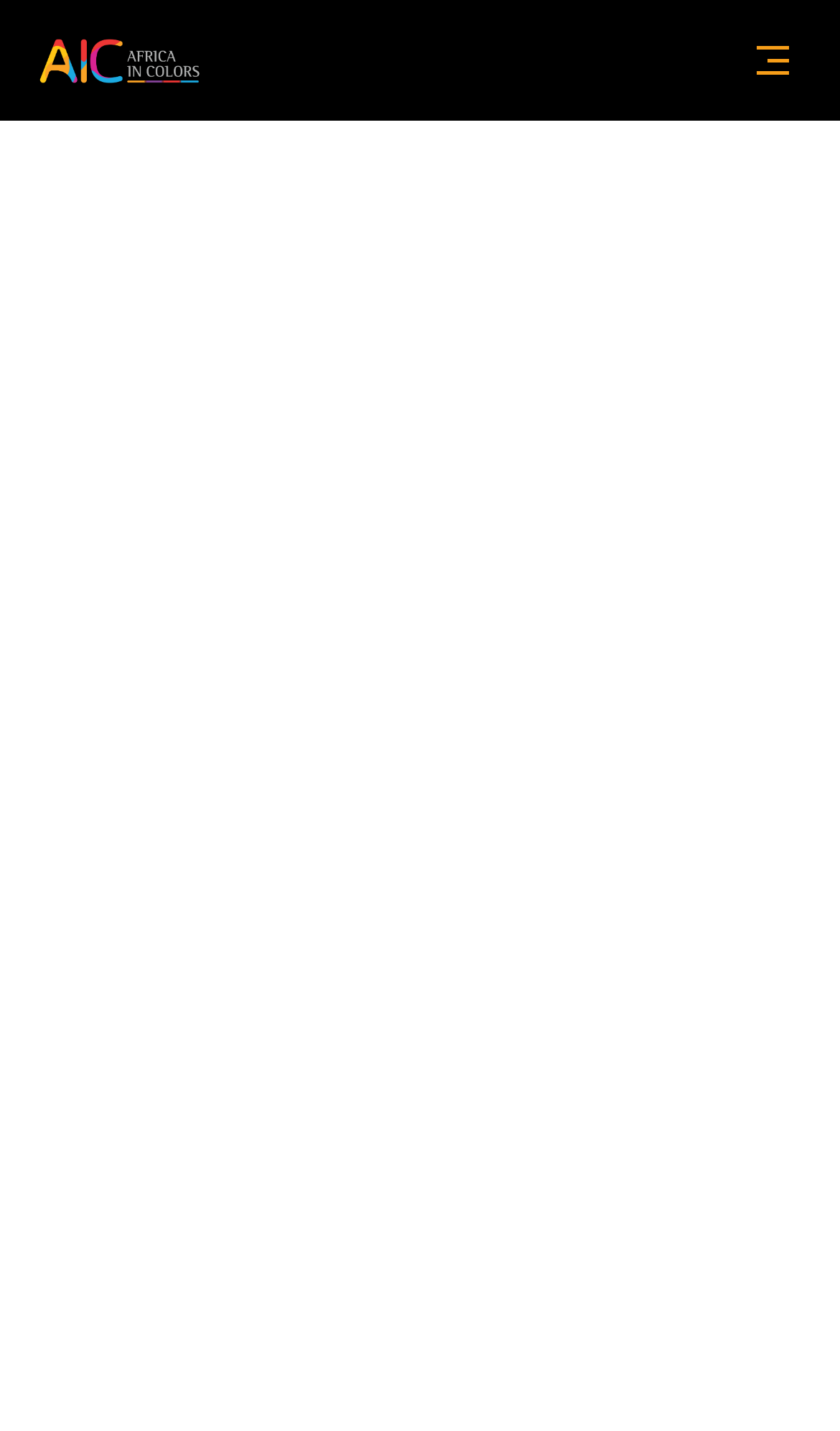Give a comprehensive overview of the webpage, including key elements.

The webpage is a fashion show website, with a prominent logo at the top left corner. Below the logo, there is a horizontal navigation menu that spans the entire width of the page, containing links to various sections such as "HOME", "AIC FESTIVAL", "E-COMMERCE", "STORE", "ABOUT US", and "CONTACT US".

Above the navigation menu, there are two headings: "OUR PROJECTS" and "LIVE EVENTS", which are positioned near the top of the page. Under the "OUR PROJECTS" heading, there are three links: "AIC Empowers", "AIC Incubation", and "AIC Exchange", arranged vertically.

Under the "LIVE EVENTS" heading, there are two links: "Fashion Show" and "Summit", also arranged vertically. The links and headings are positioned in the top half of the page, with ample whitespace around them.

The overall layout is organized, with clear headings and concise text, making it easy to navigate and find specific sections.